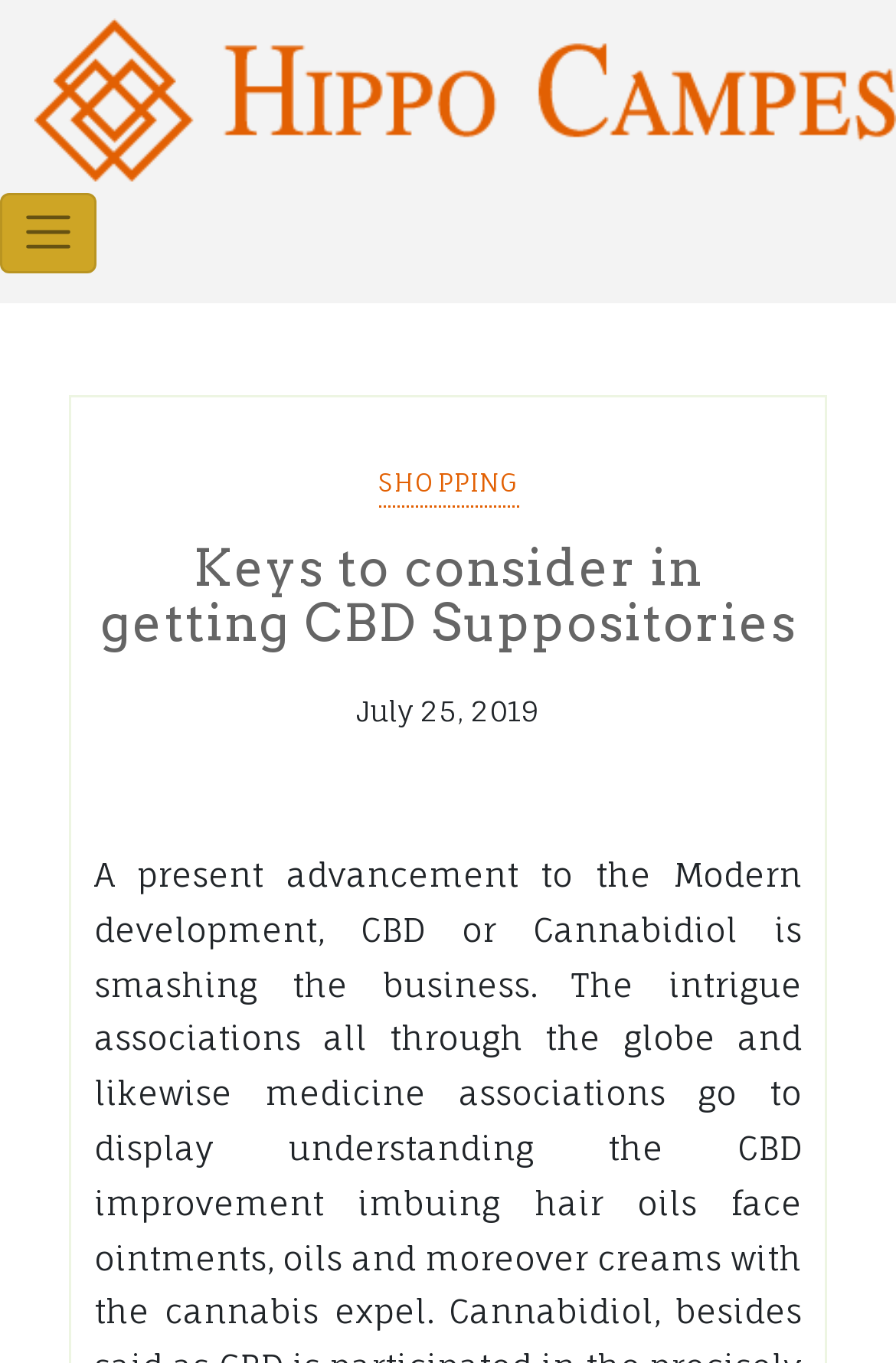Determine the title of the webpage and give its text content.

Keys to consider in getting CBD Suppositories